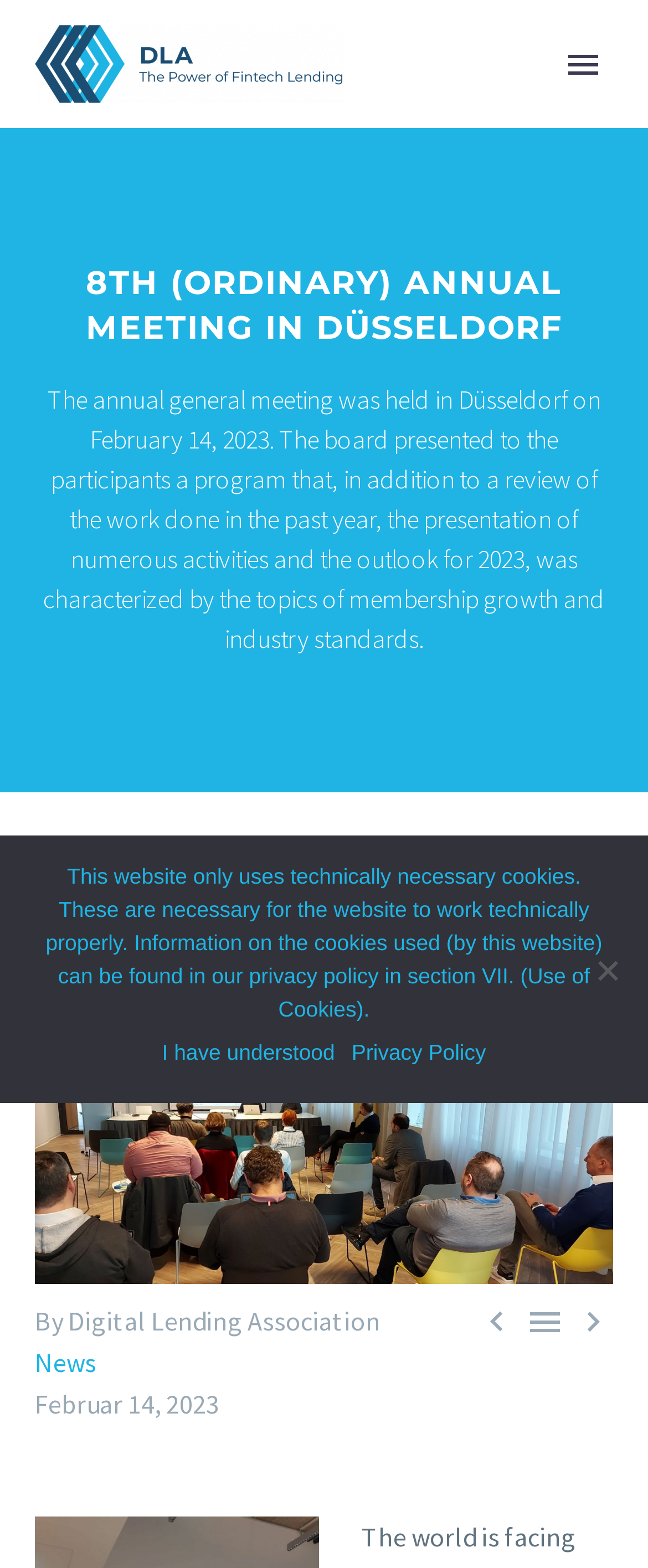Provide the bounding box coordinates, formatted as (top-left x, top-left y, bottom-right x, bottom-right y), with all values being floating point numbers between 0 and 1. Identify the bounding box of the UI element that matches the description: Dr. Ray Hinish

None